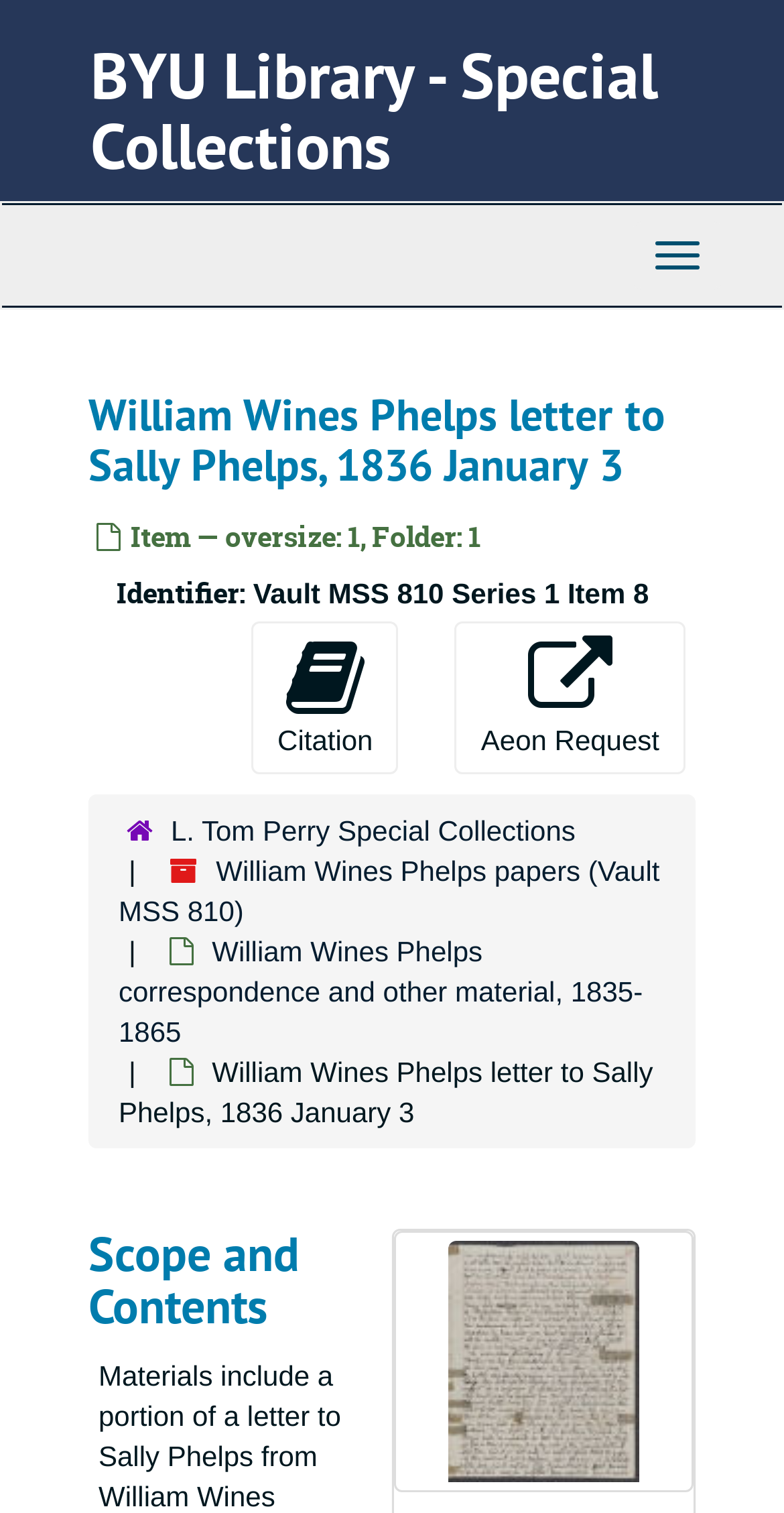Give a concise answer using one word or a phrase to the following question:
What is the name of the collection?

William Wines Phelps papers